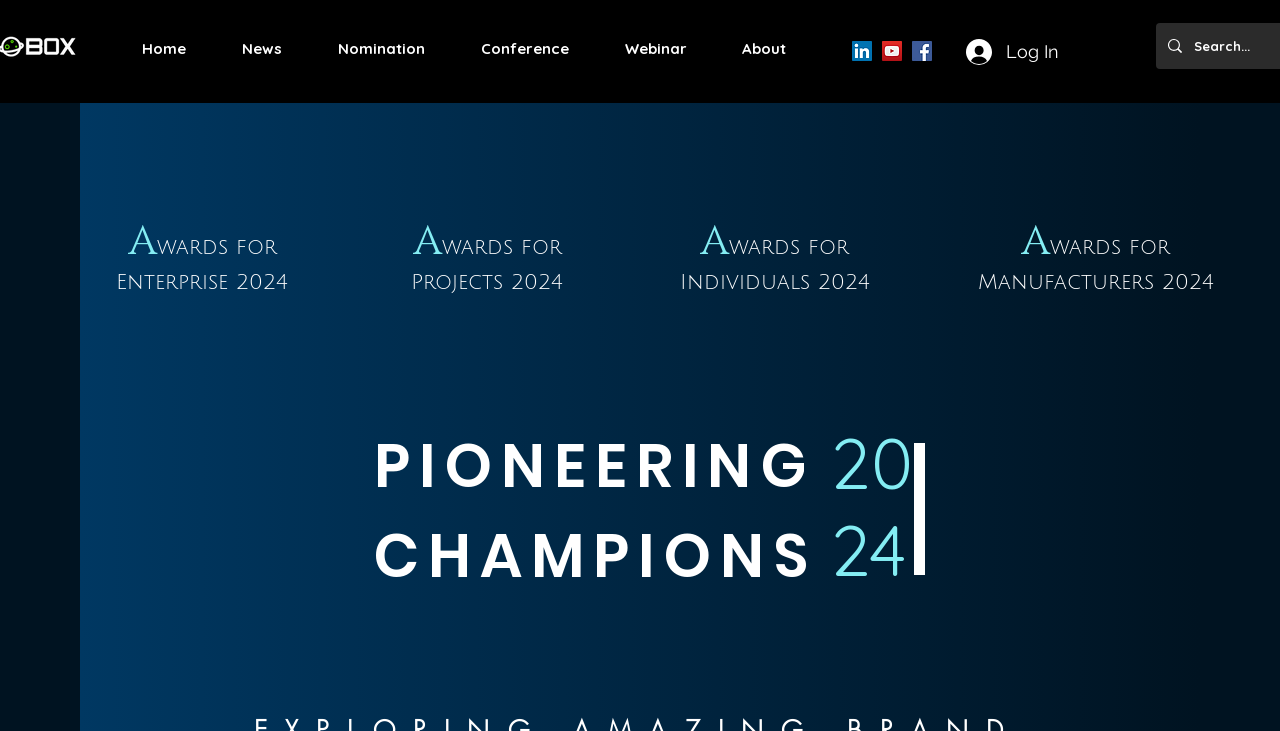Identify the bounding box of the UI component described as: "parent_node: Awards for Enterprise 2024".

[0.3, 0.308, 0.46, 0.417]